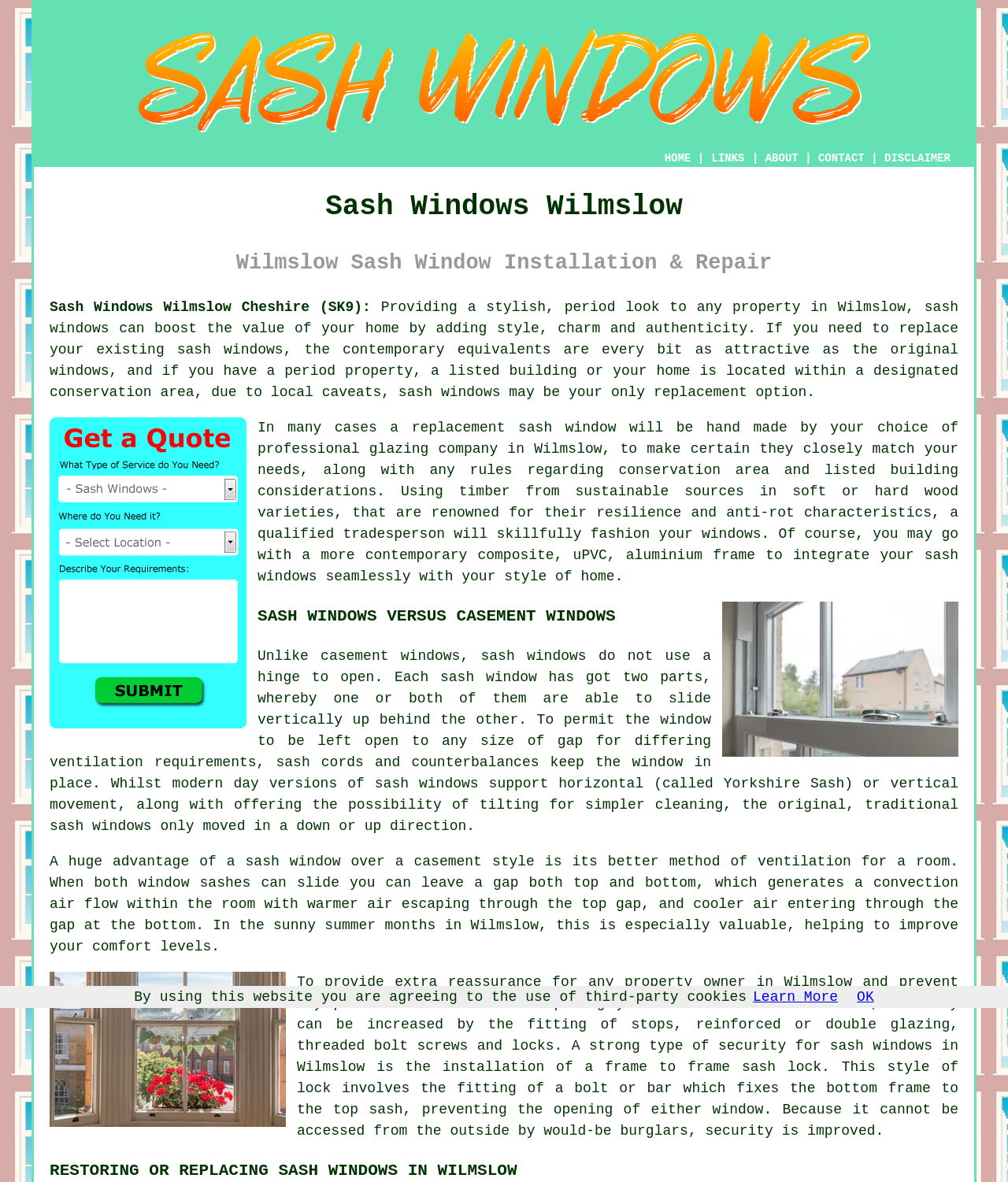Locate the bounding box of the UI element described in the following text: "← Previous Post".

None